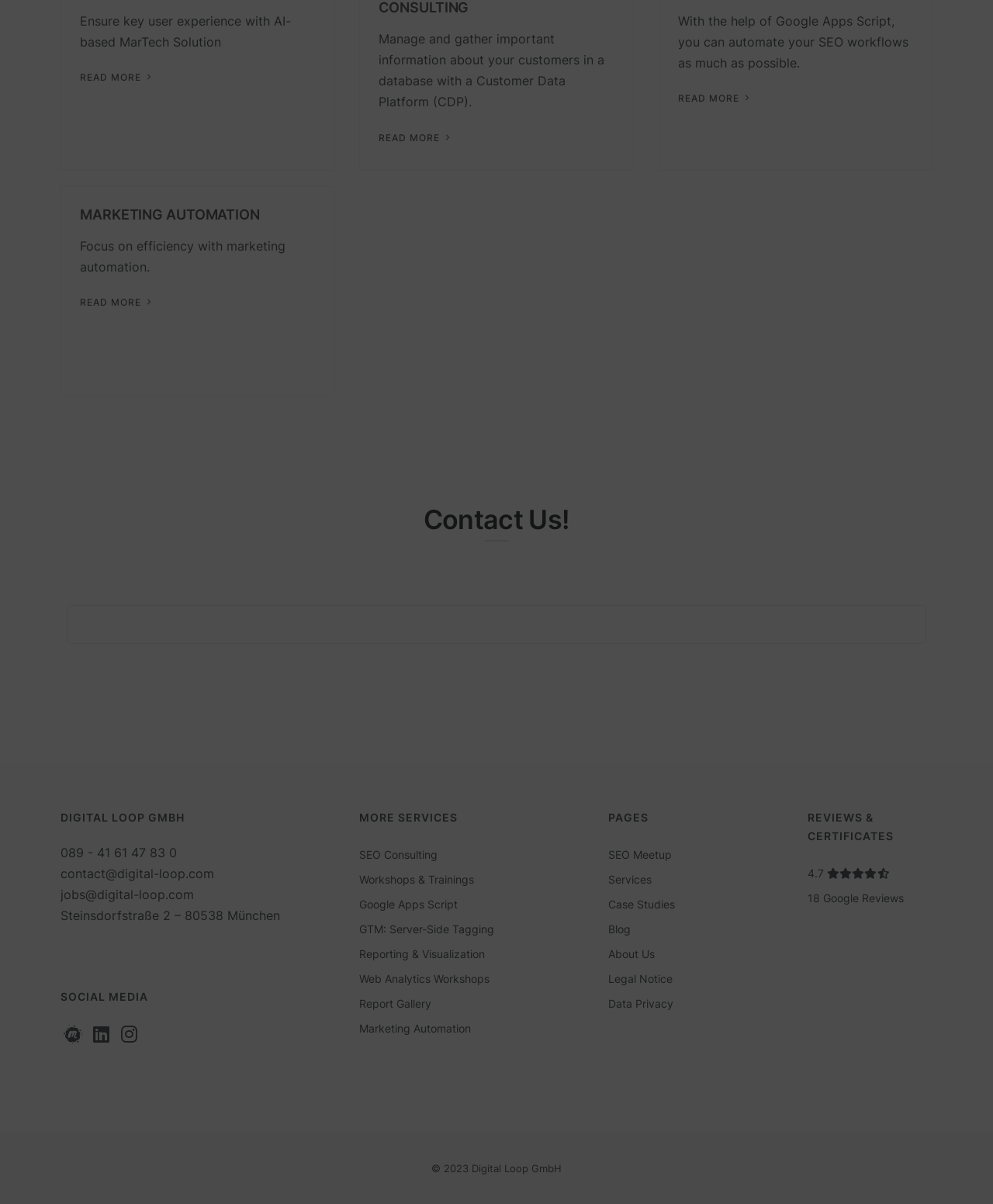How many social media links are there?
Use the screenshot to answer the question with a single word or phrase.

3